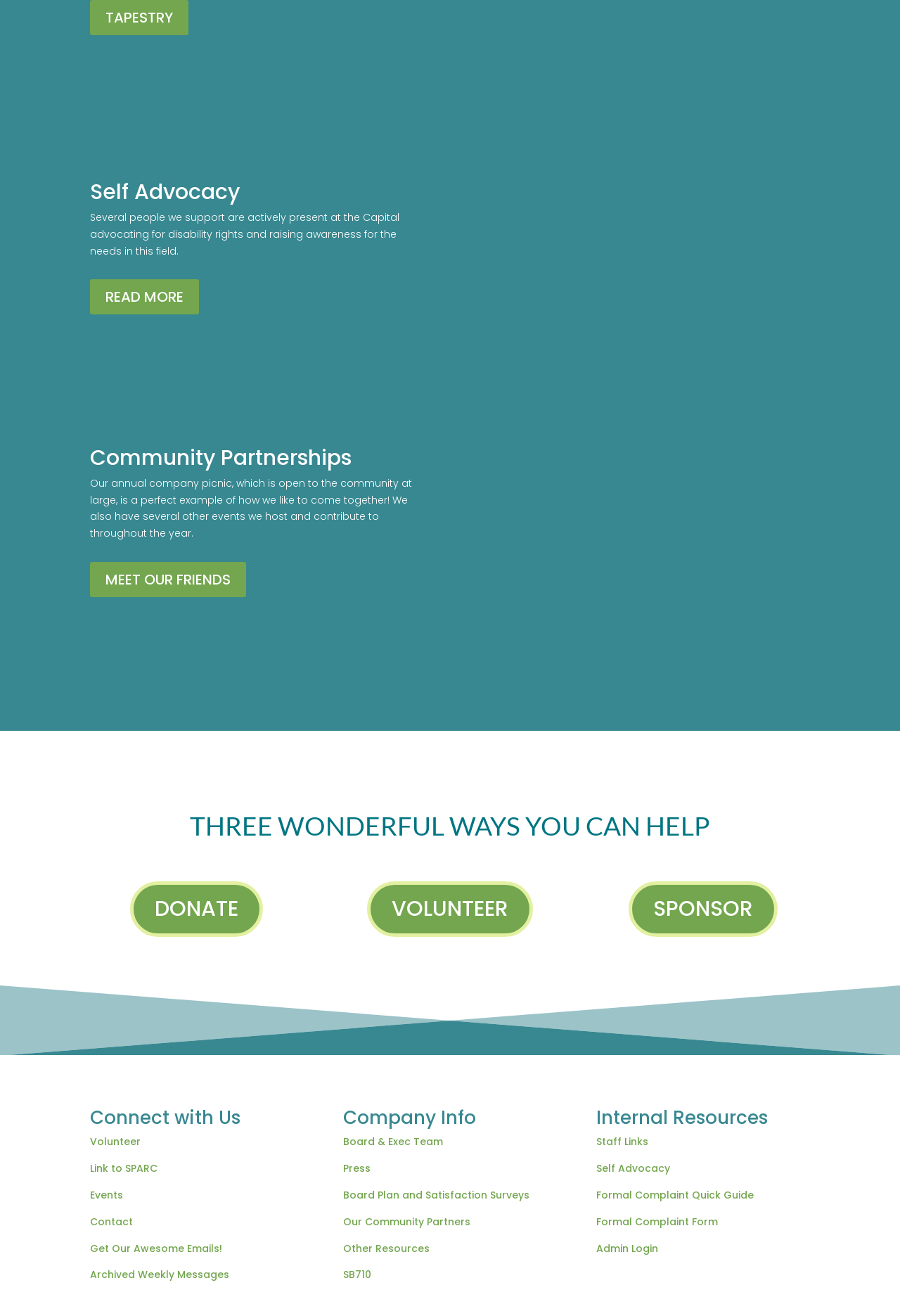Determine the bounding box coordinates of the area to click in order to meet this instruction: "Donate to the organization".

[0.145, 0.67, 0.292, 0.712]